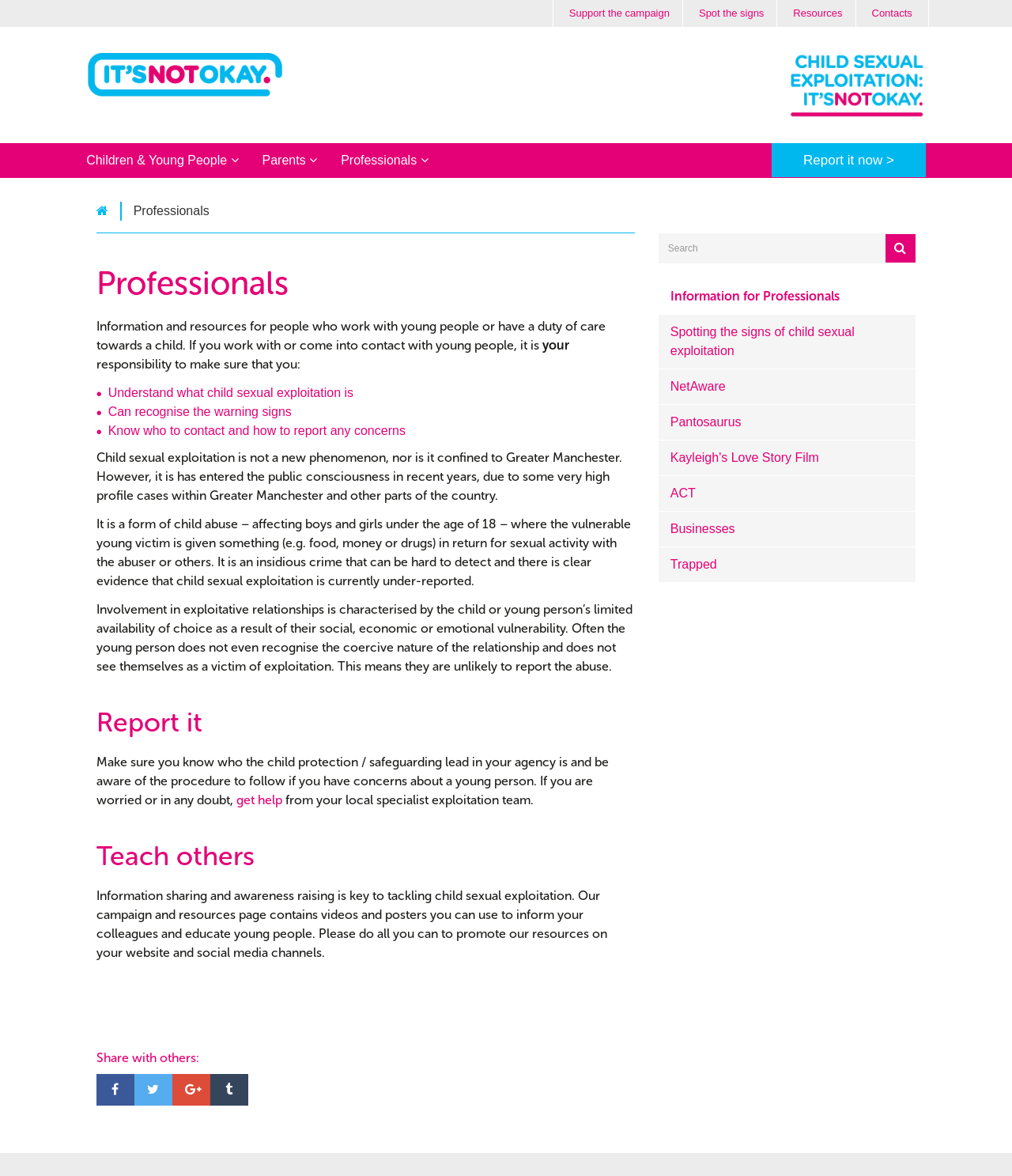What is the 'Pantosaurus' link about?
Please answer the question with as much detail and depth as you can.

The 'Pantosaurus' link is likely about child safety education, as it is listed alongside other resources for professionals working with young people, and Pantosaurus is a known program for teaching children about safety and boundaries.